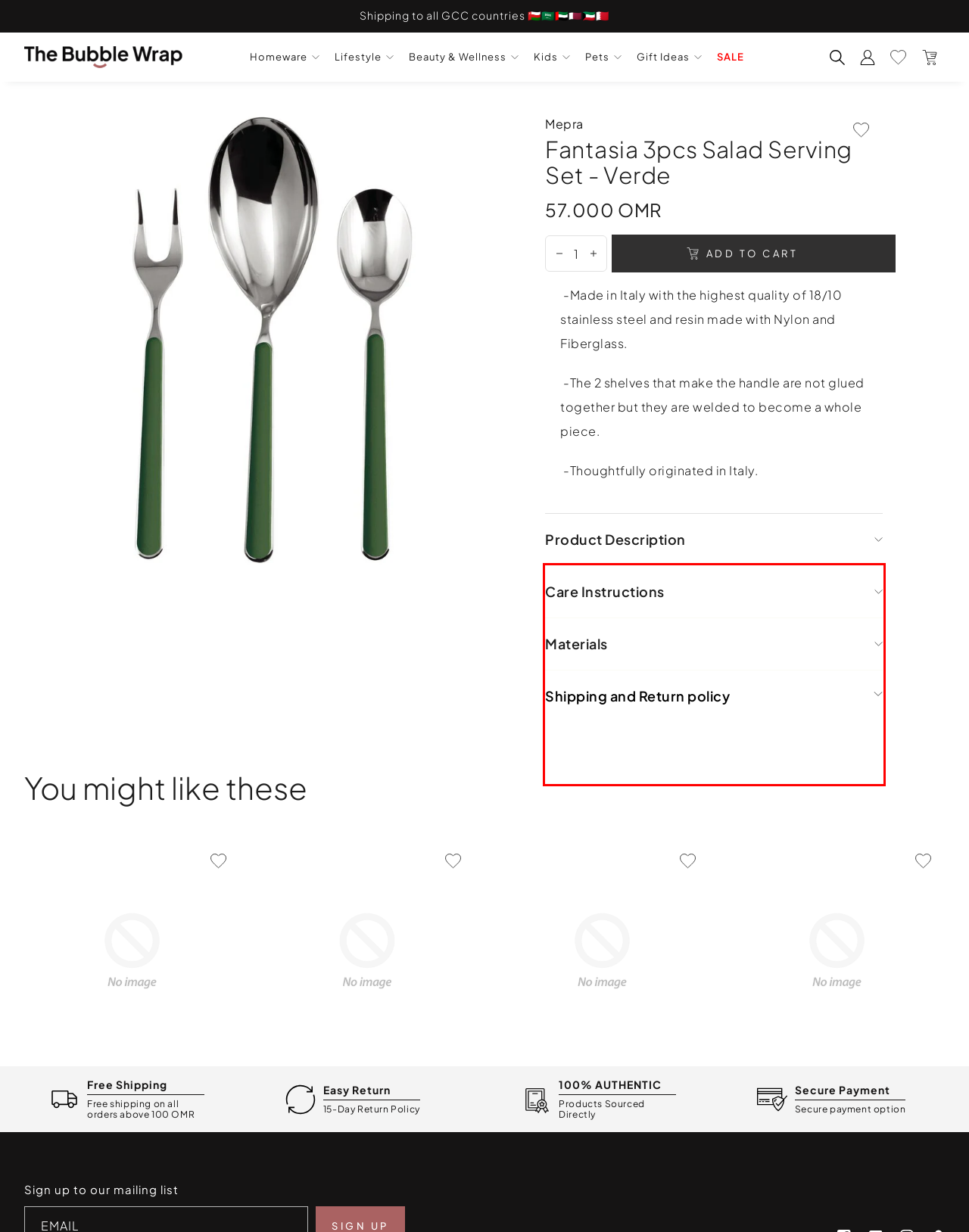Given a webpage screenshot with a red bounding box, perform OCR to read and deliver the text enclosed by the red bounding box.

• Introducing the Fantasia 3pcs Salad Serving Set - Verde, a stunning combination of style and functionality. Crafted with utmost precision in Italy, this set showcases the highest quality of 18/10 stainless steel, ensuring durability and long-lasting performance. The handles are adorned with a vibrant resin made from Nylon and Fiberglass, creating a colorful and captivating aesthetic that effortlessly enhances any dining experience.